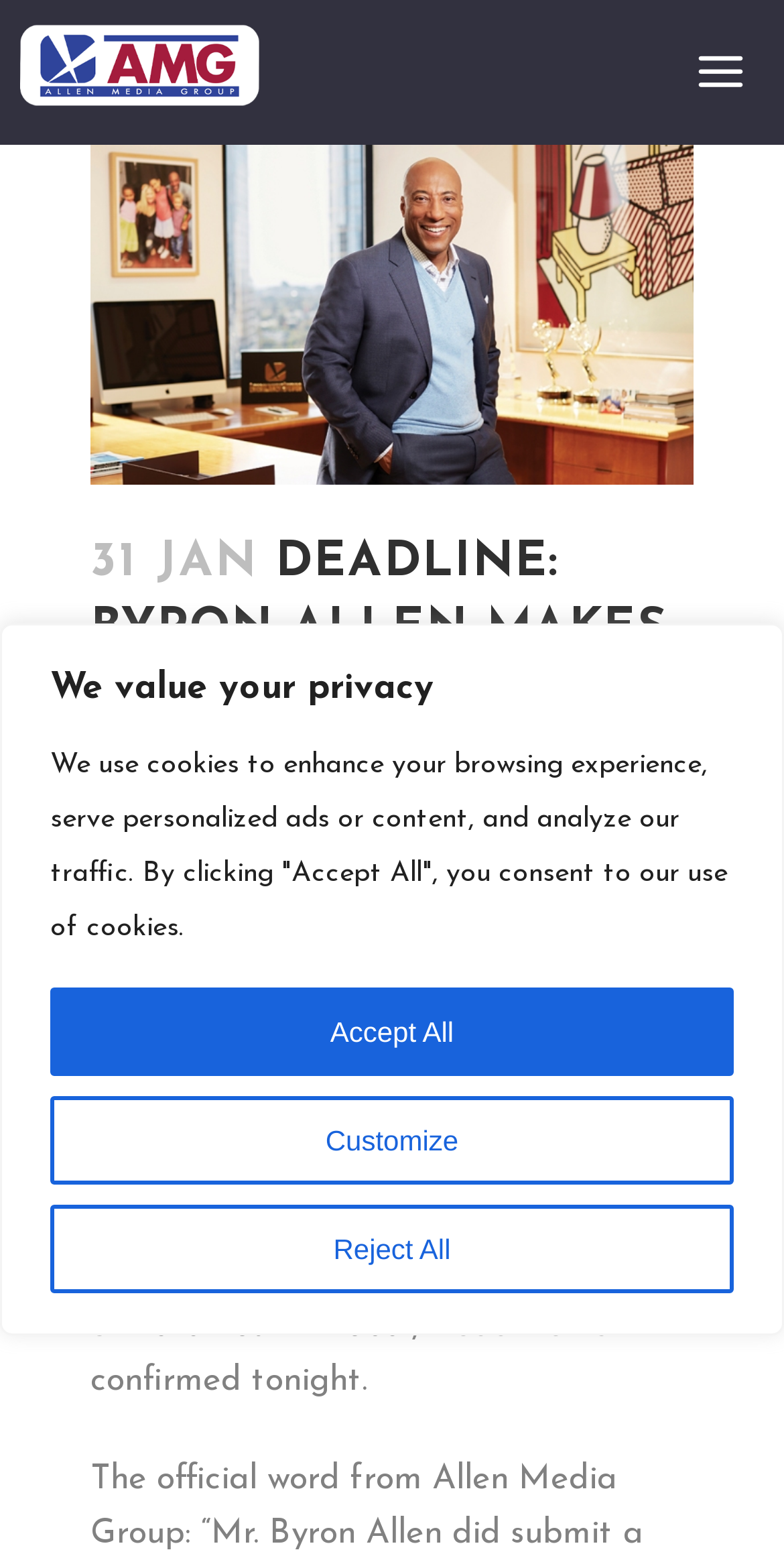What is the category of the article?
Give a thorough and detailed response to the question.

I found this information by looking at the link 'News' which is mentioned in the article, indicating that the article belongs to the News category.